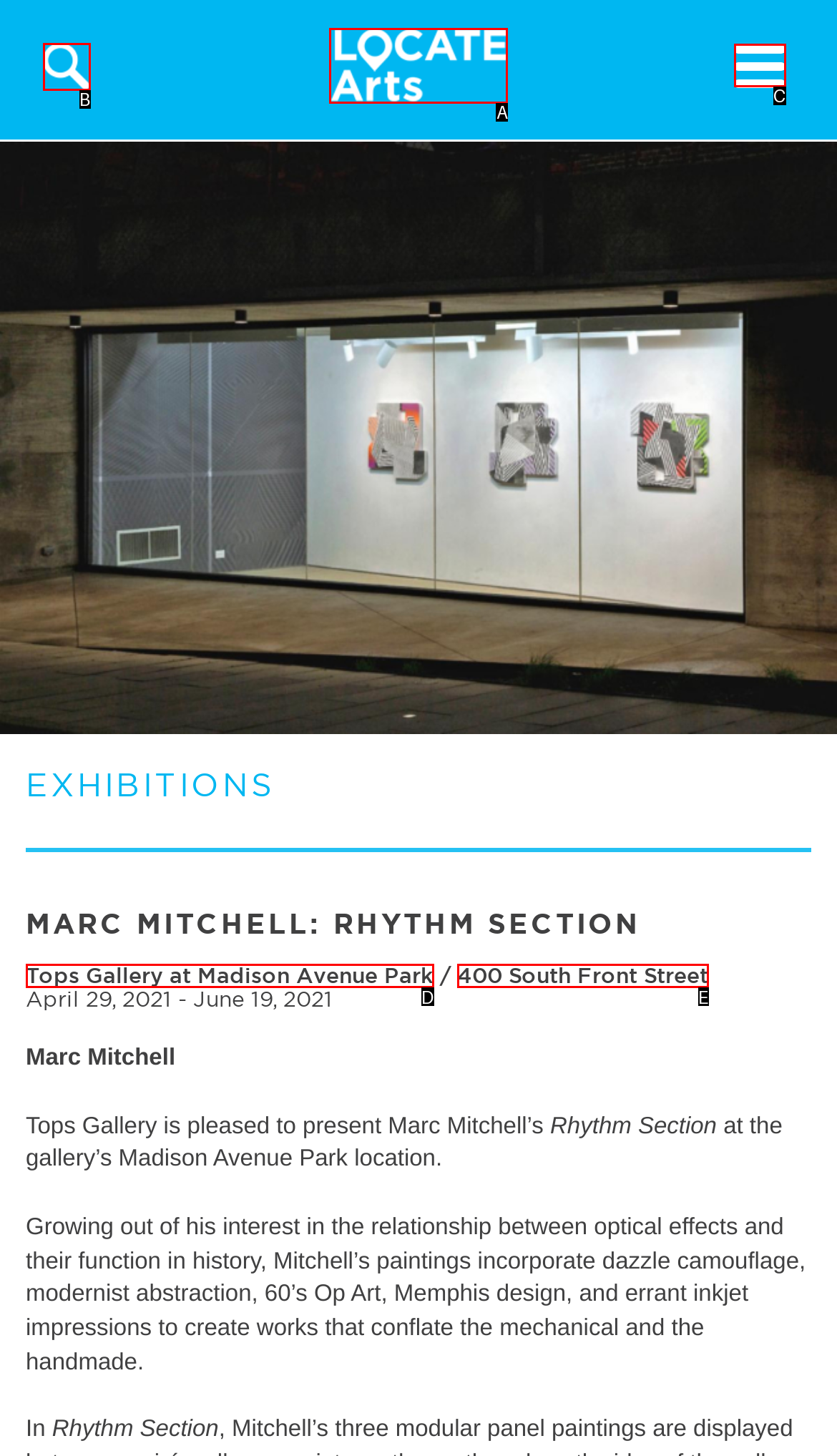From the description: Toggle navigation, identify the option that best matches and reply with the letter of that option directly.

C